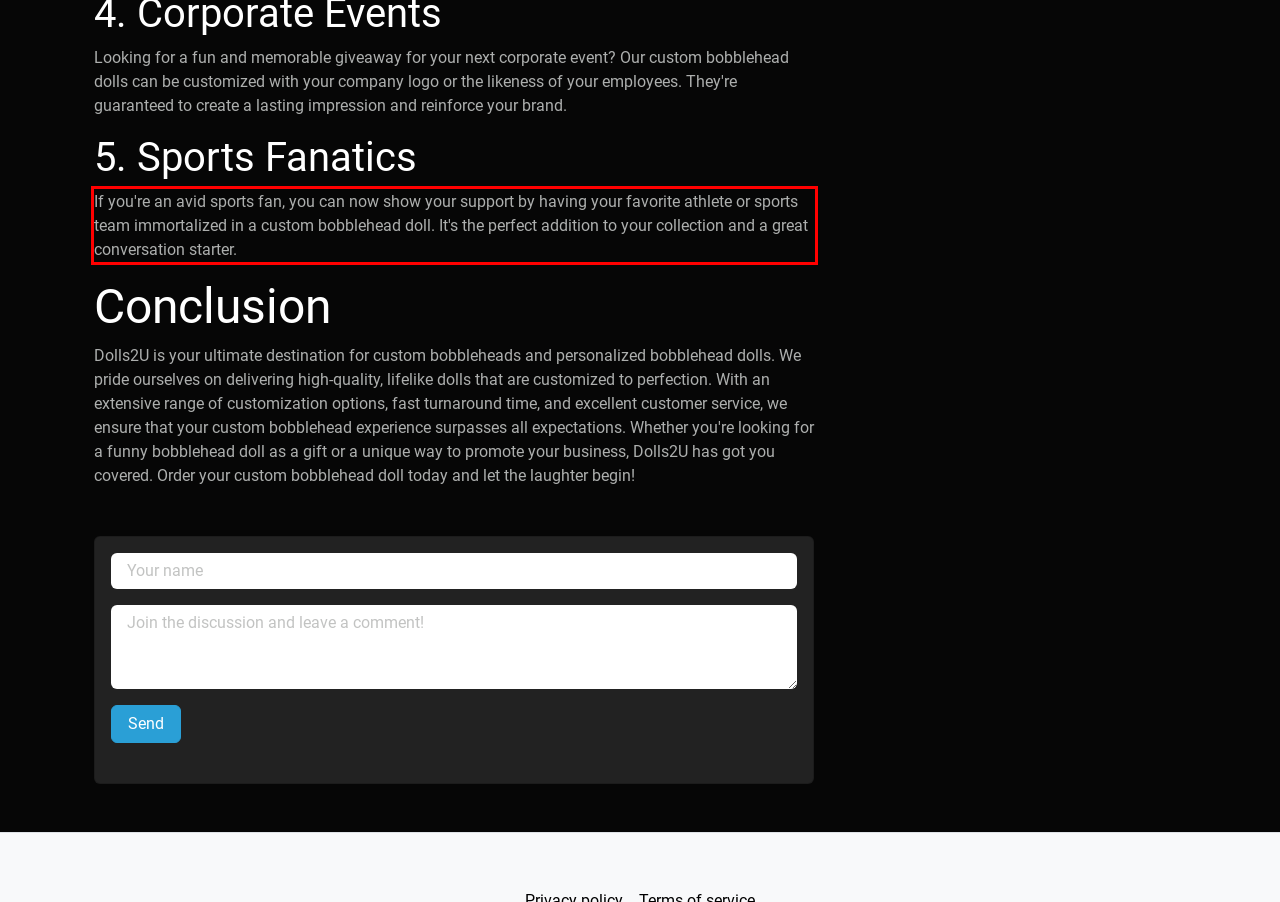You have a screenshot with a red rectangle around a UI element. Recognize and extract the text within this red bounding box using OCR.

If you're an avid sports fan, you can now show your support by having your favorite athlete or sports team immortalized in a custom bobblehead doll. It's the perfect addition to your collection and a great conversation starter.